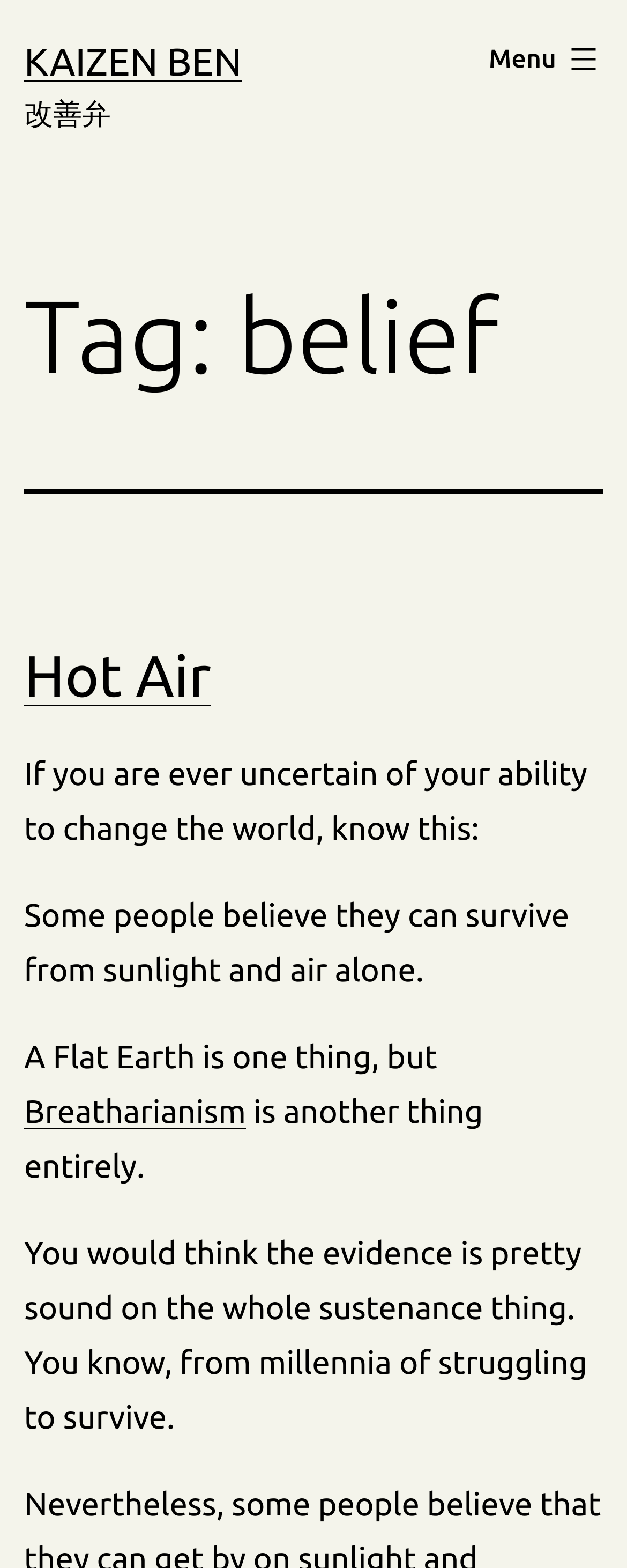Provide the bounding box coordinates of the UI element that matches the description: "Hot Air".

[0.038, 0.41, 0.337, 0.452]